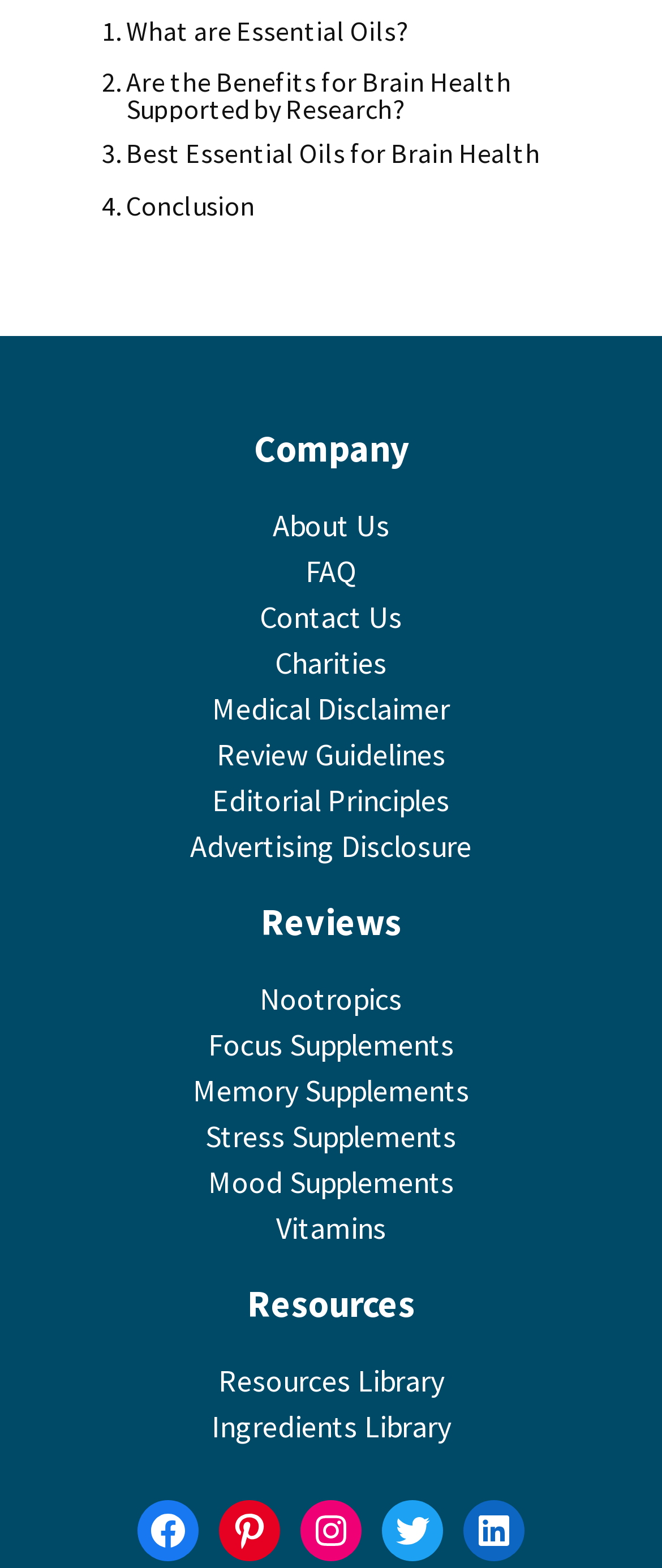Specify the bounding box coordinates of the element's region that should be clicked to achieve the following instruction: "Visit the company page". The bounding box coordinates consist of four float numbers between 0 and 1, in the format [left, top, right, bottom].

[0.412, 0.322, 0.588, 0.347]